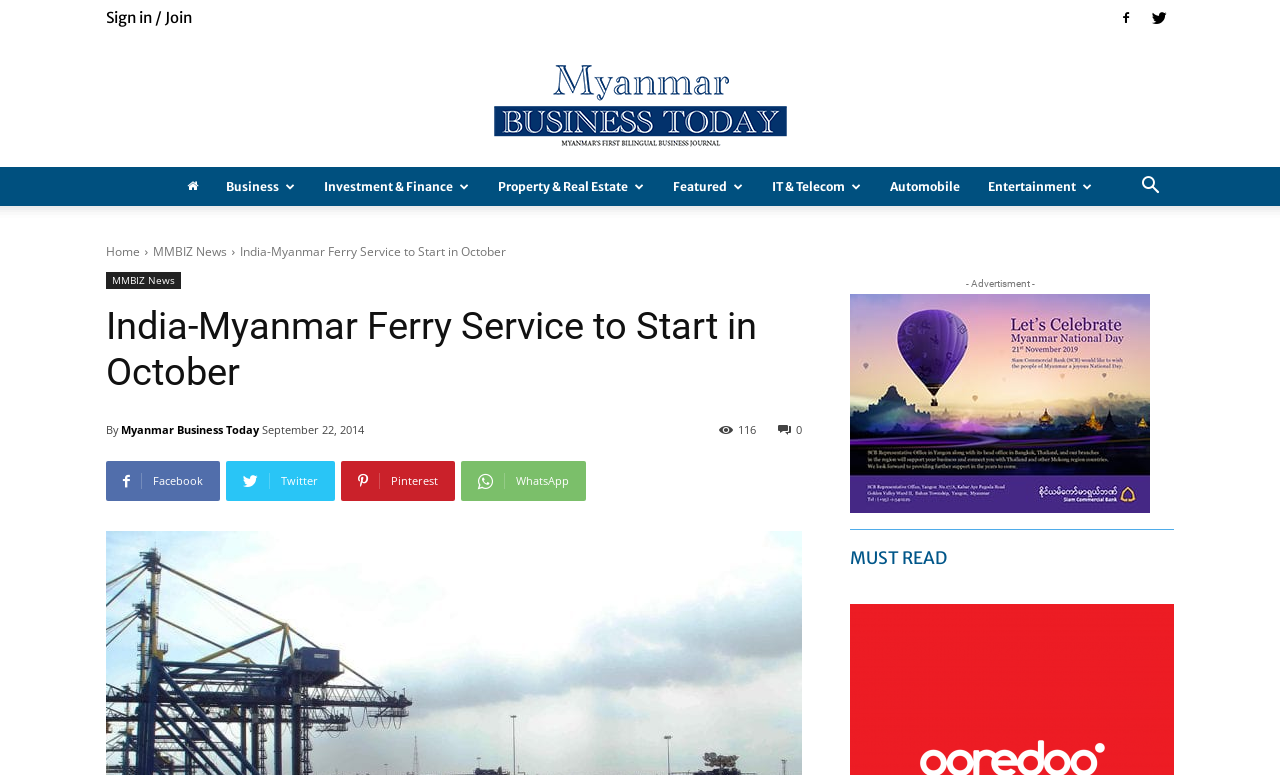What is the category of the article 'Automobile'?
Using the image as a reference, give an elaborate response to the question.

The question asks for the category of the article 'Automobile'. By examining the webpage, we can see that the article 'Automobile' is listed under the category 'IT & Telecom'.